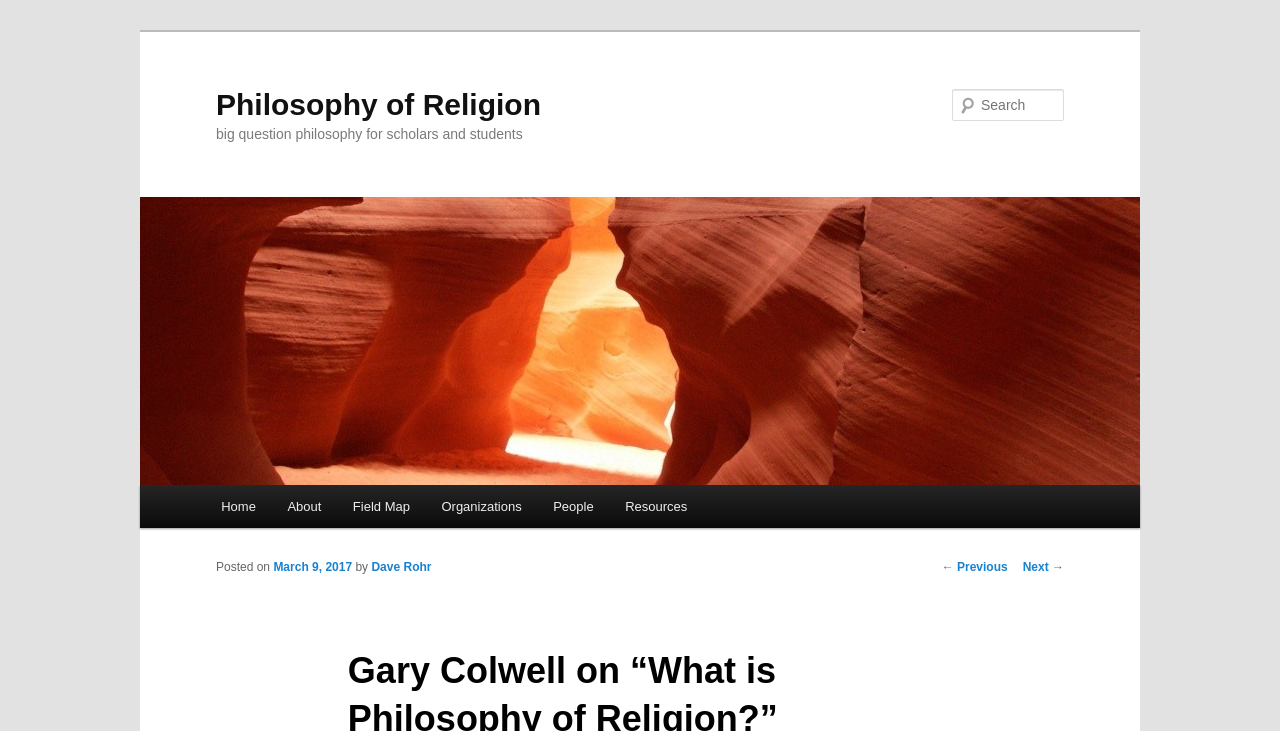Please reply to the following question using a single word or phrase: 
What is the name of the philosophy field?

Philosophy of Religion